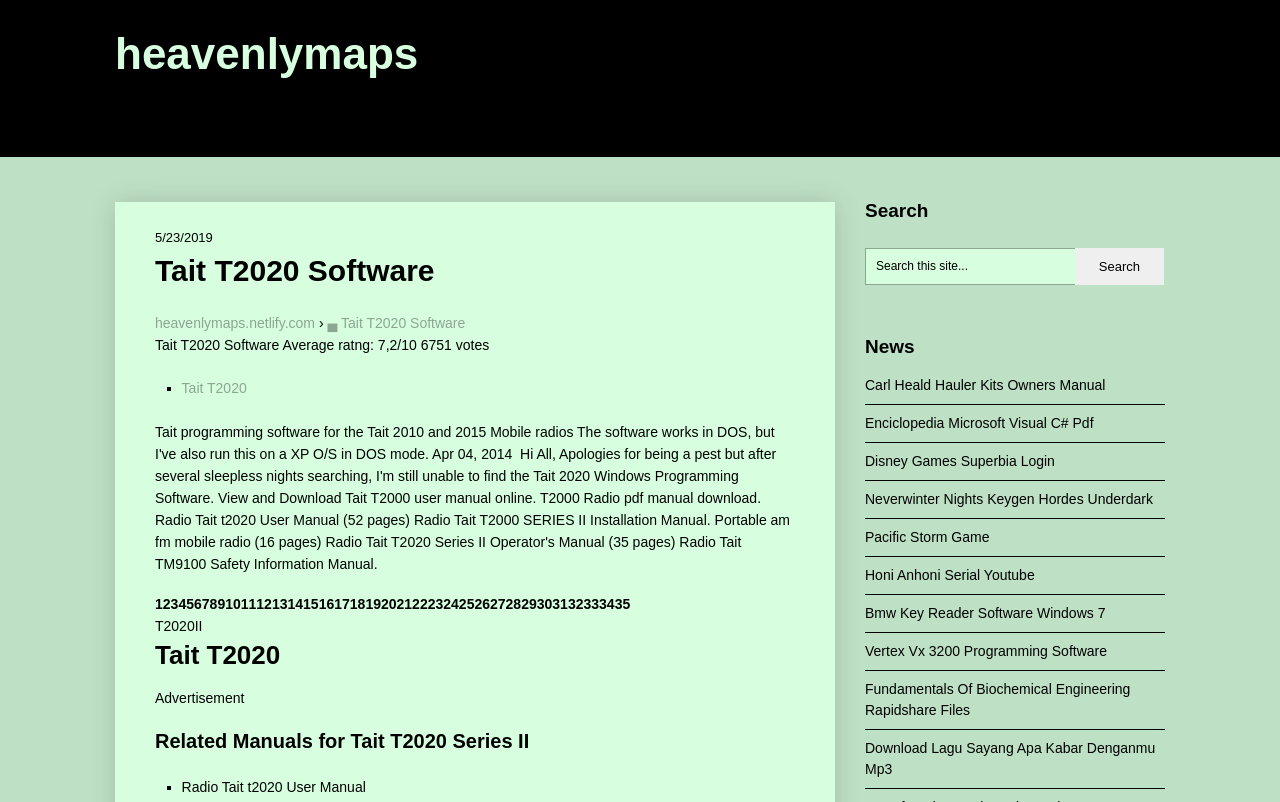Provide a single word or phrase to answer the given question: 
How many links are there in the 'News' section?

9